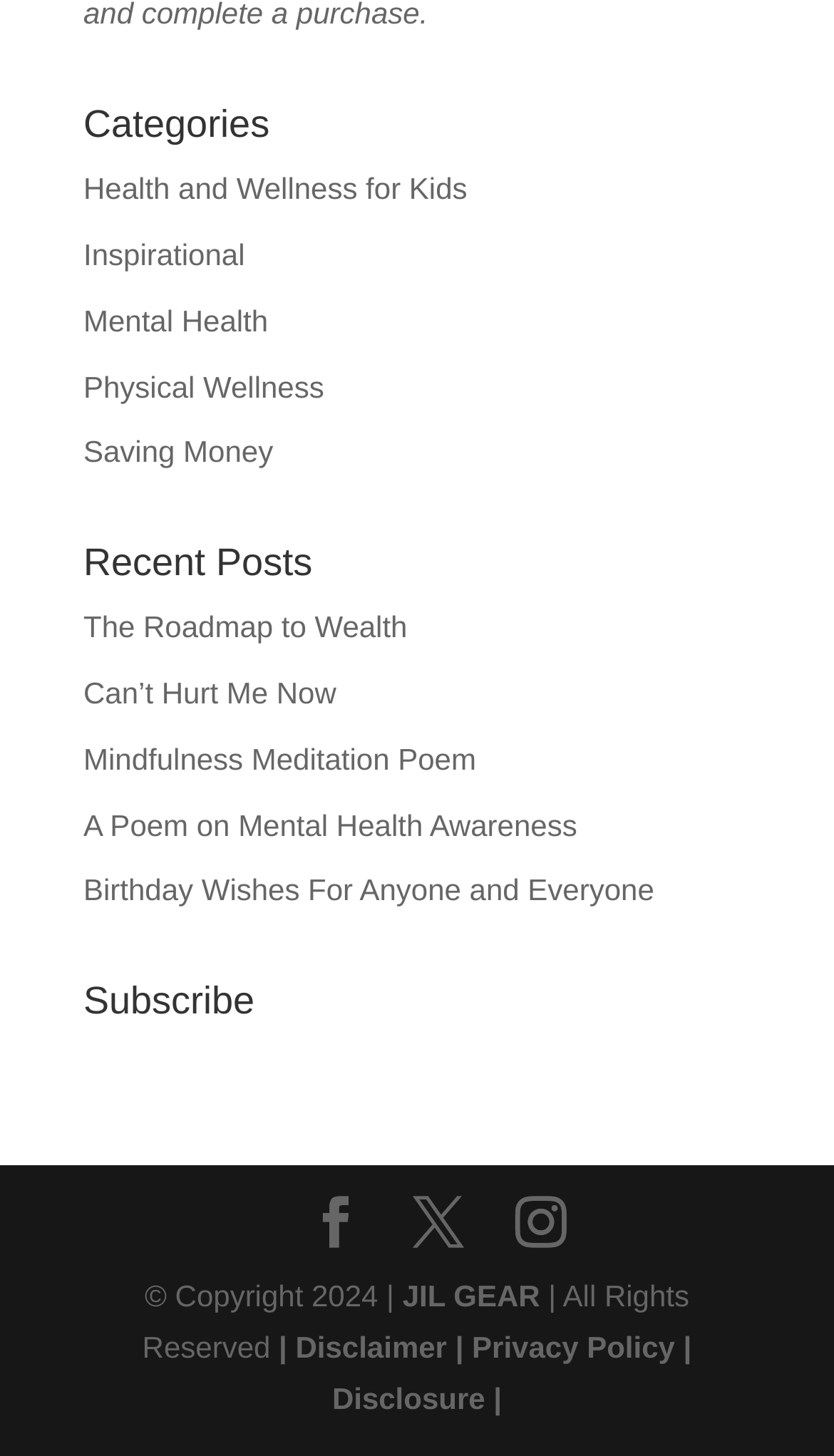How many social media links are there?
From the details in the image, answer the question comprehensively.

I found three links with icons under the 'Subscribe' heading, which are likely to be social media links.